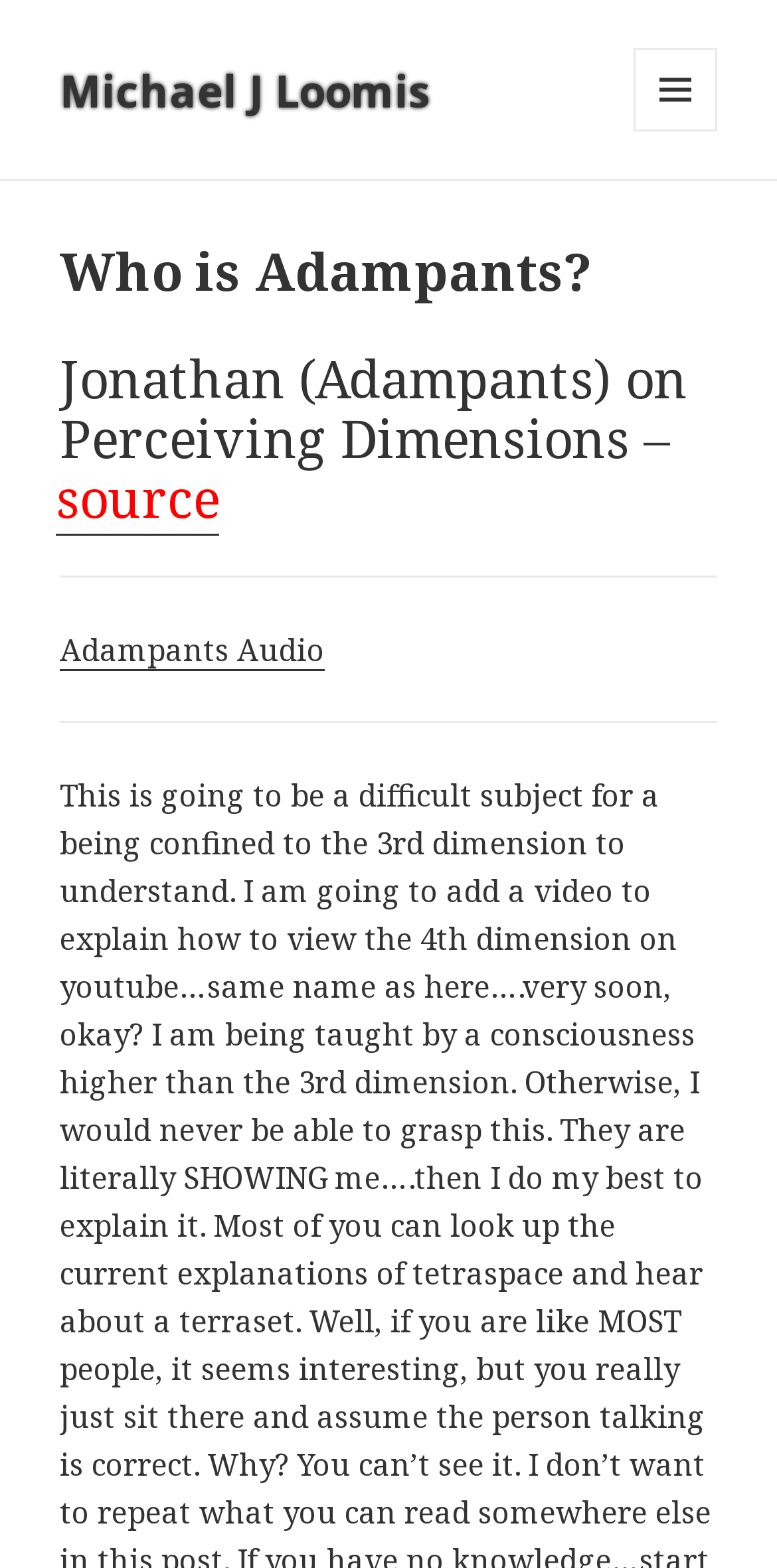Given the webpage screenshot, identify the bounding box of the UI element that matches this description: "Menu and widgets".

[0.815, 0.03, 0.923, 0.084]